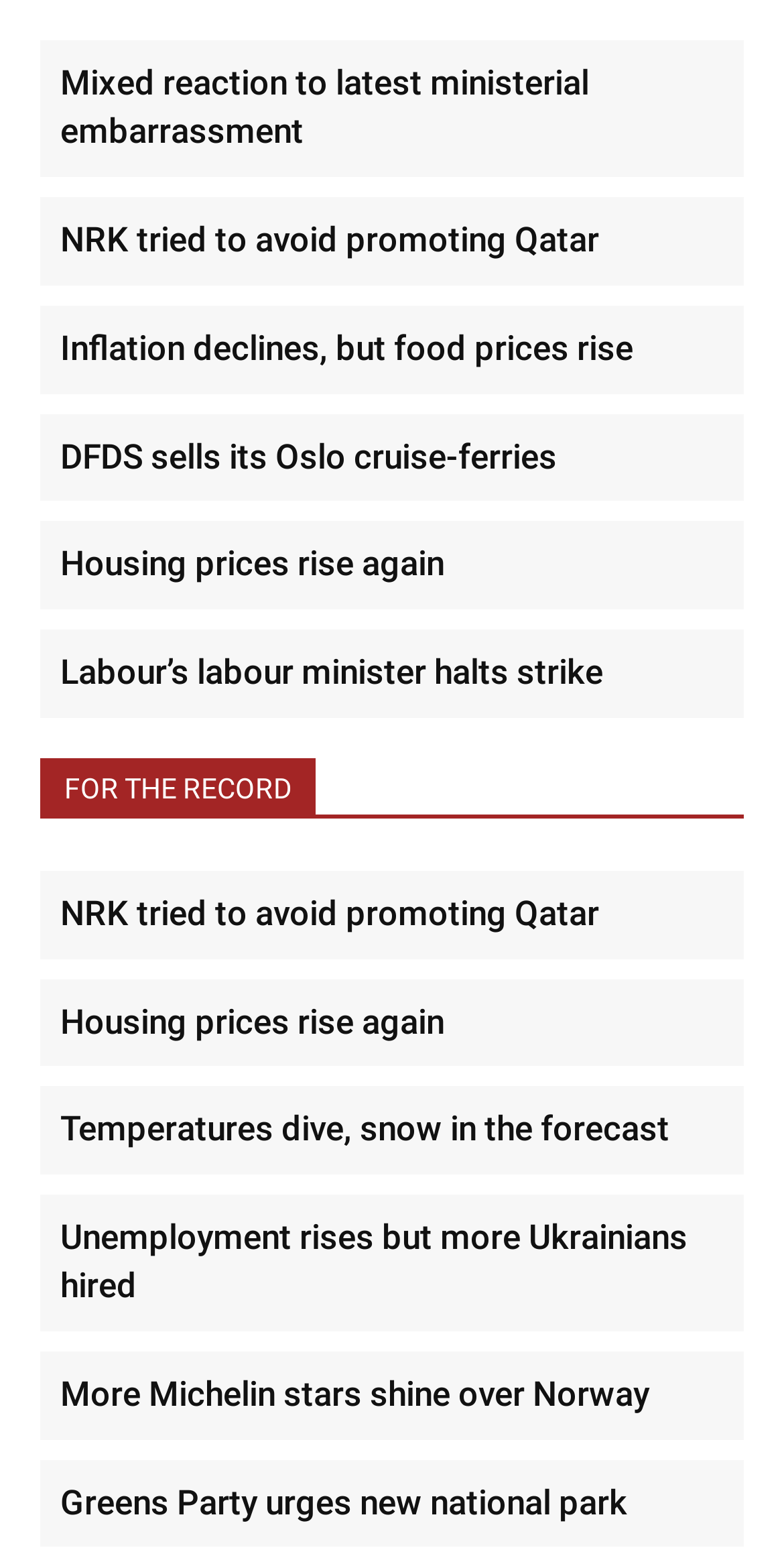Identify the coordinates of the bounding box for the element described below: "aria-label="WhatsApp"". Return the coordinates as four float numbers between 0 and 1: [left, top, right, bottom].

None